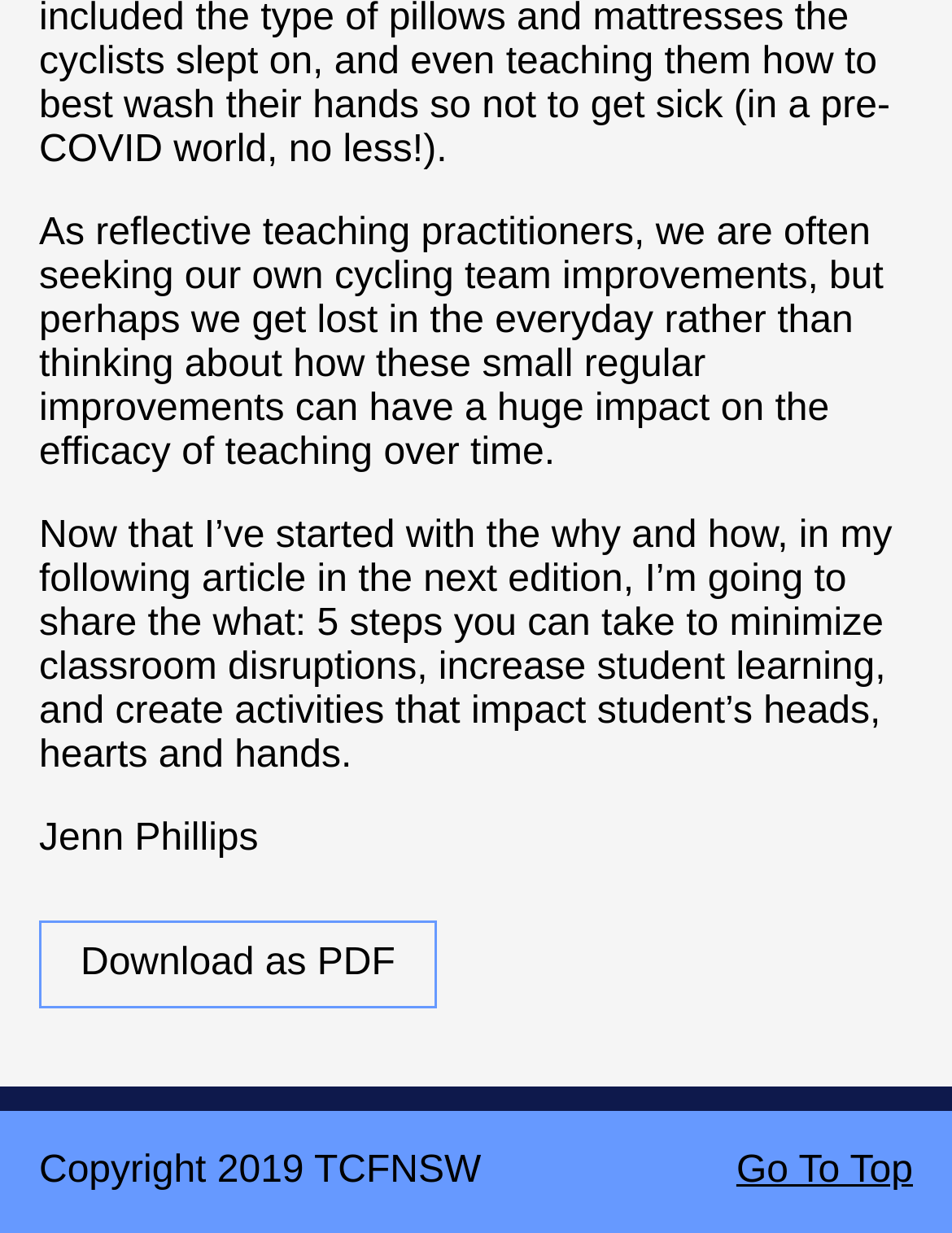What is the topic of the next article?
Analyze the image and deliver a detailed answer to the question.

The second paragraph of the article mentions that the author will share the 'what' in the next edition, which is described as '5 steps you can take to minimize classroom disruptions, increase student learning, and create activities that impact student’s heads, hearts and hands'.